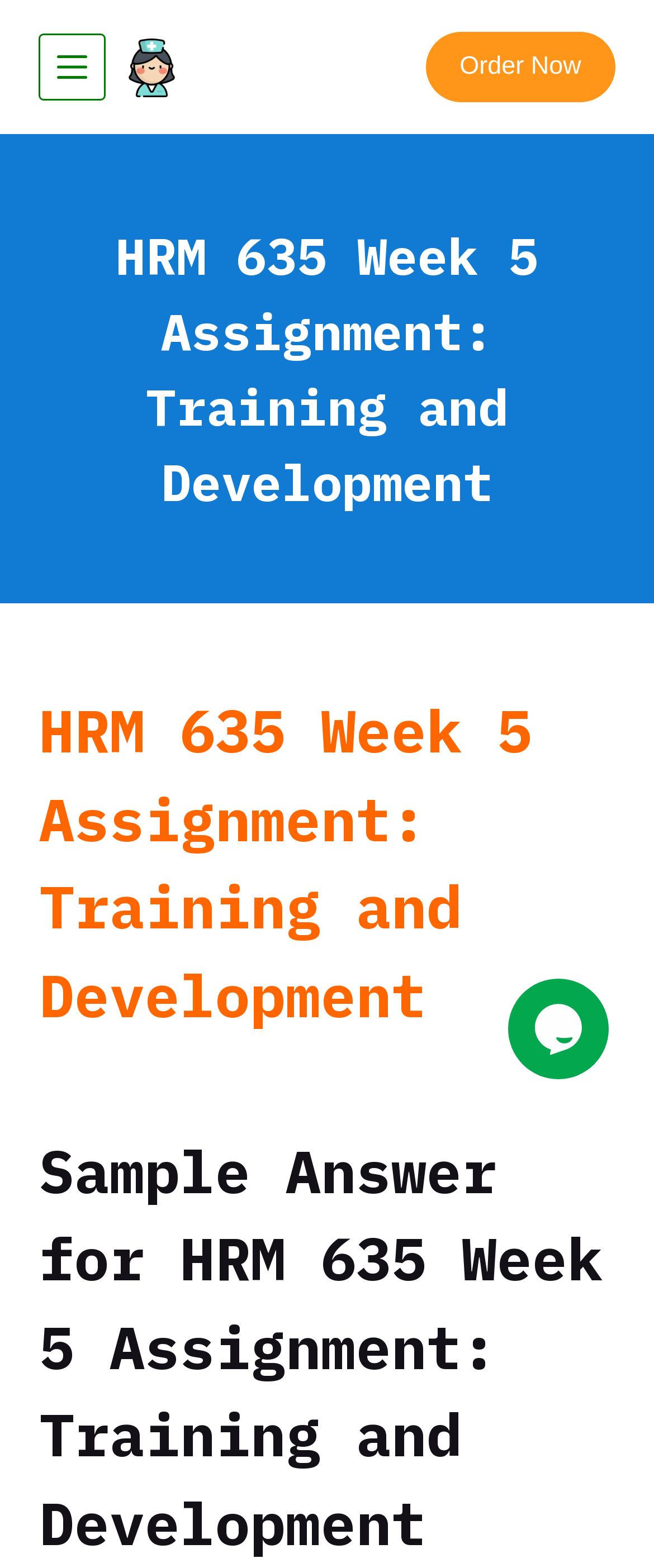How many headings are there on the webpage?
Using the image as a reference, answer the question in detail.

I counted the number of heading elements on the webpage, which are two, both with the same text content 'HRM 635 Week 5 Assignment: Training and Development'.